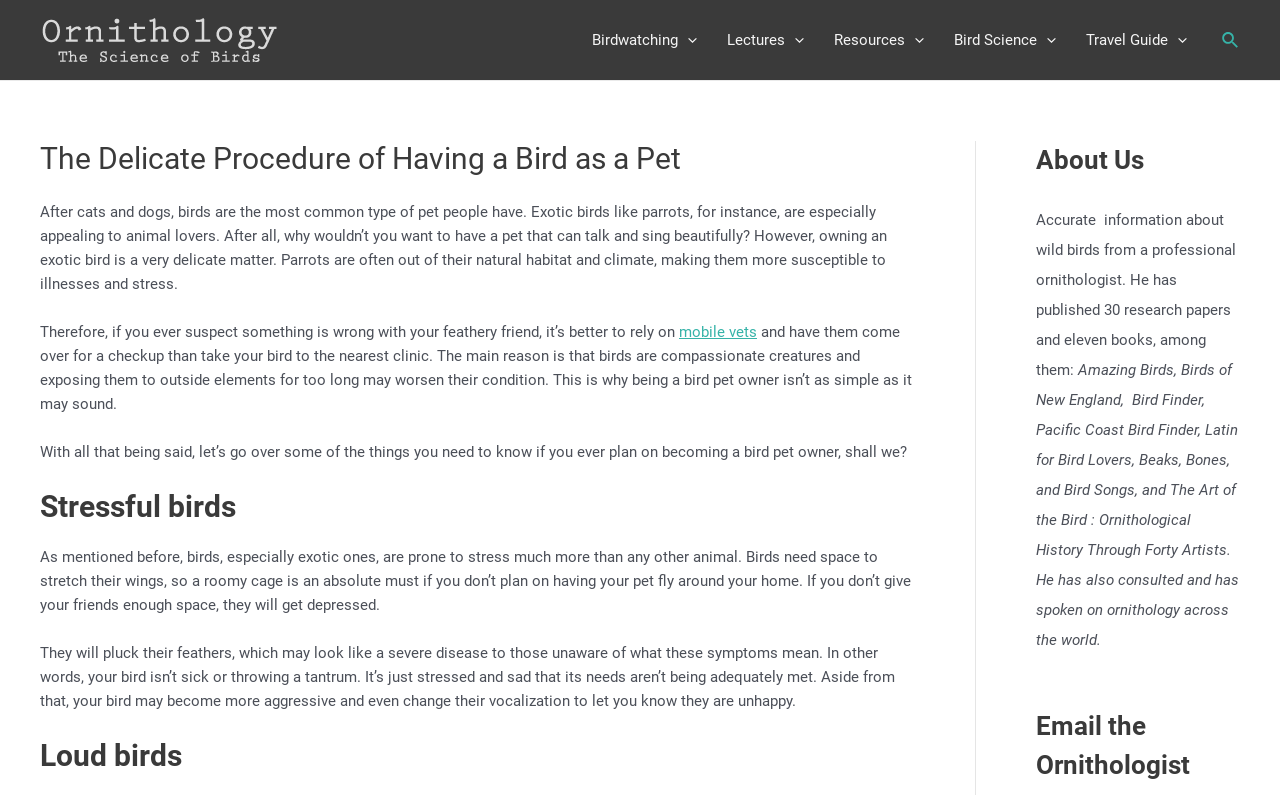Why is a roomy cage important for birds?
Please use the visual content to give a single word or phrase answer.

To prevent depression